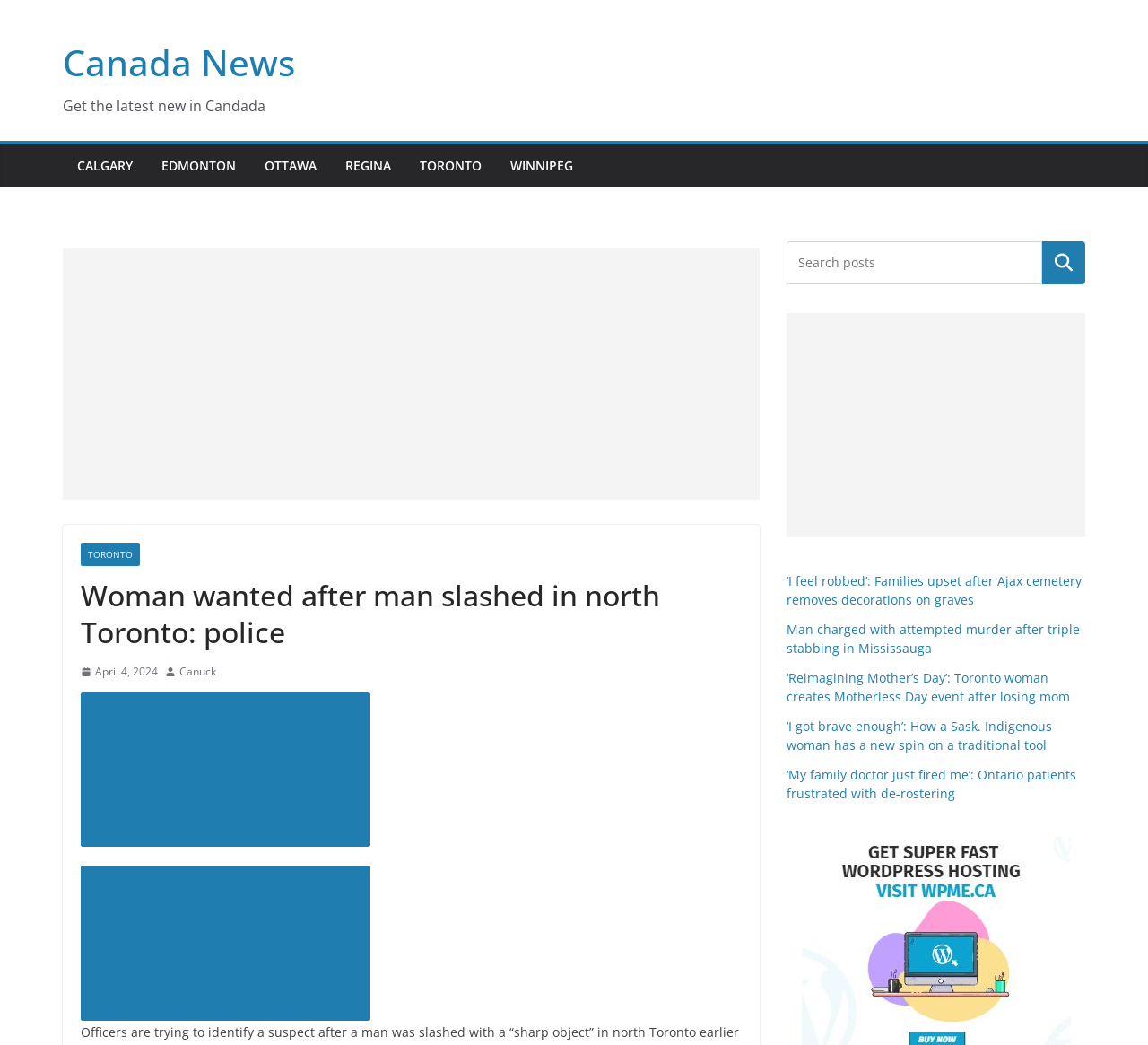Determine the coordinates of the bounding box for the clickable area needed to execute this instruction: "Read the news about 'I feel robbed': Families upset after Ajax cemetery removes decorations on graves".

[0.685, 0.548, 0.942, 0.582]